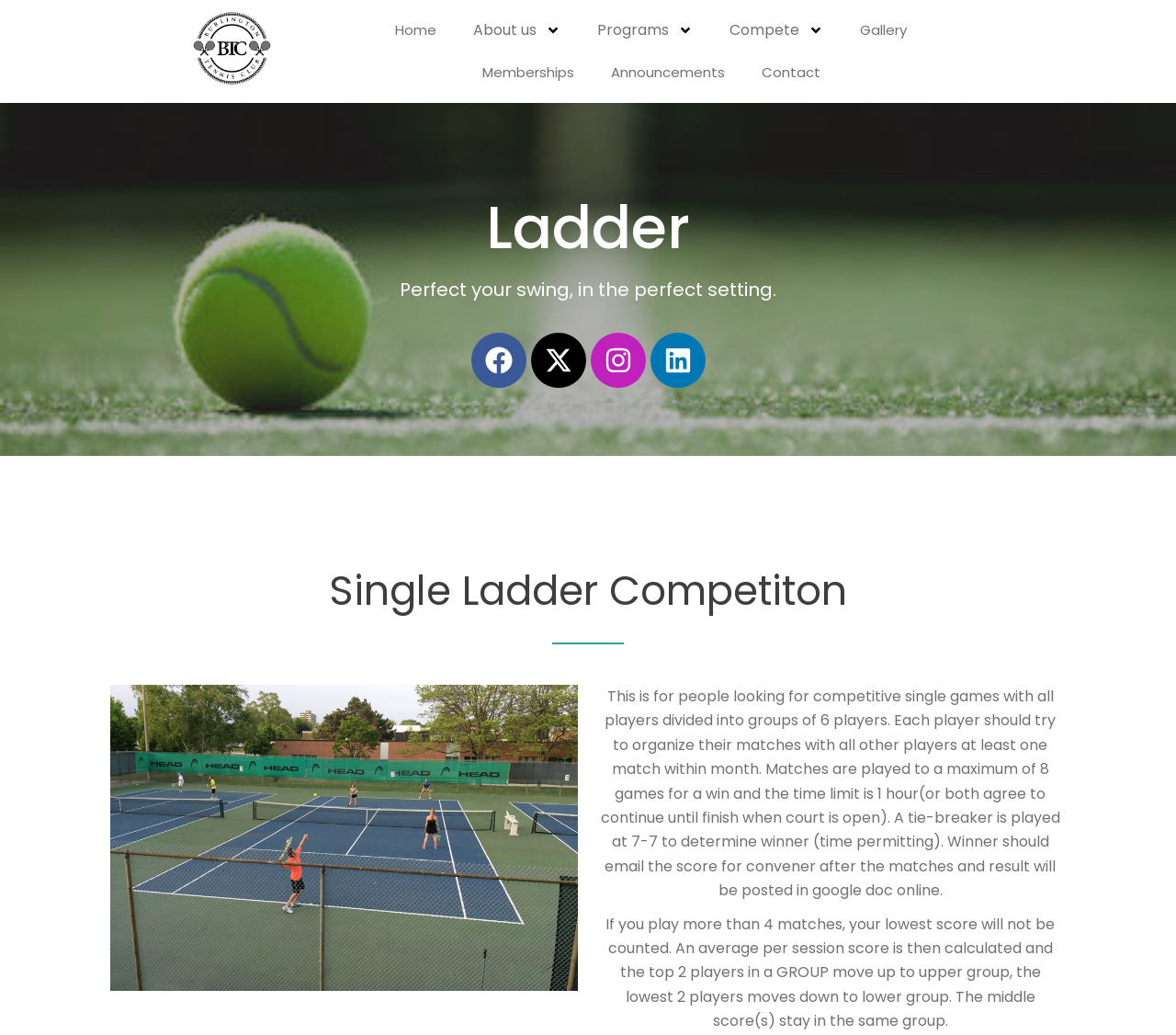Identify and provide the bounding box for the element described by: "About us".

[0.387, 0.009, 0.492, 0.05]